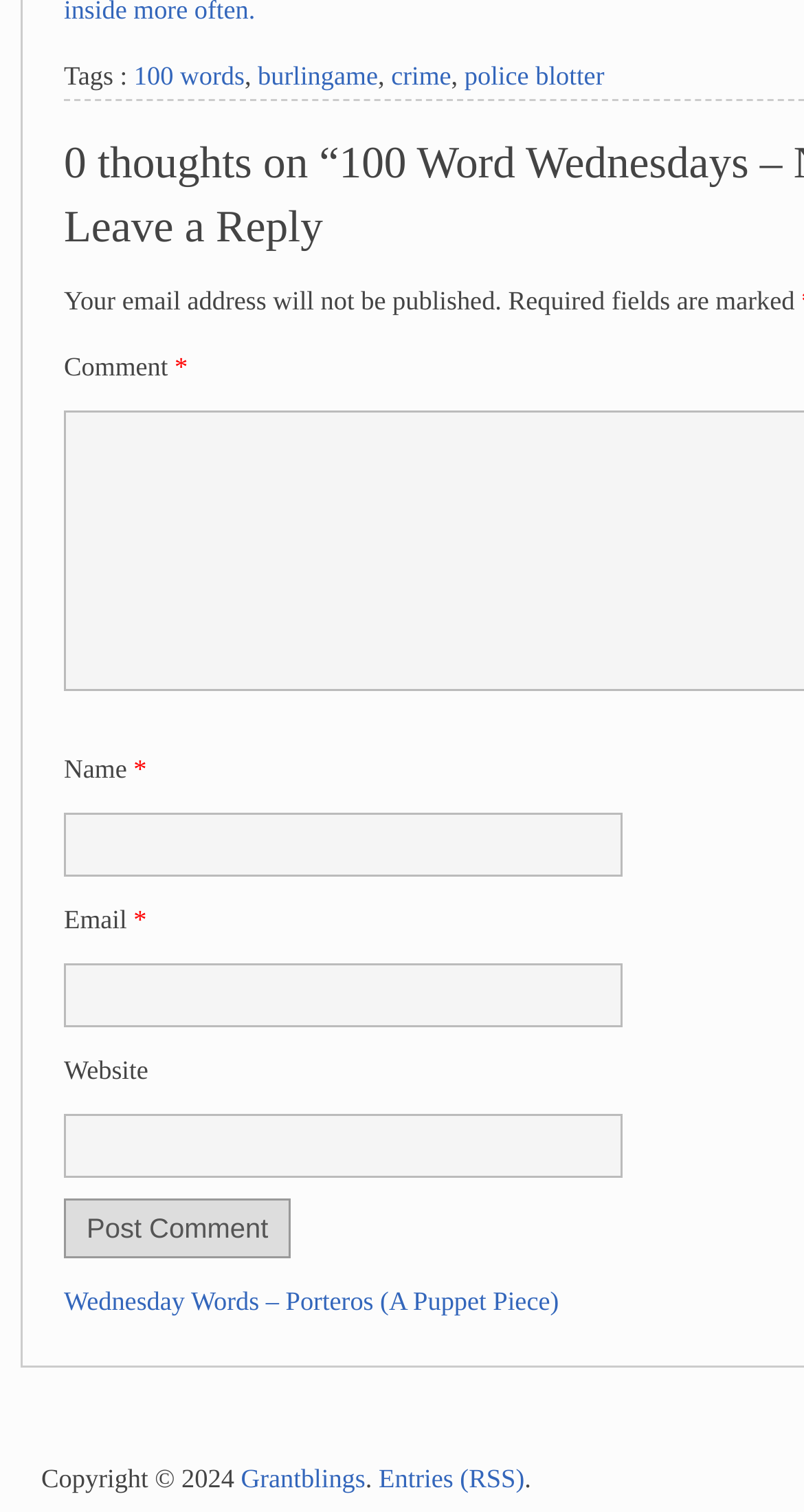Respond with a single word or phrase for the following question: 
What is the label for the first text box?

Name